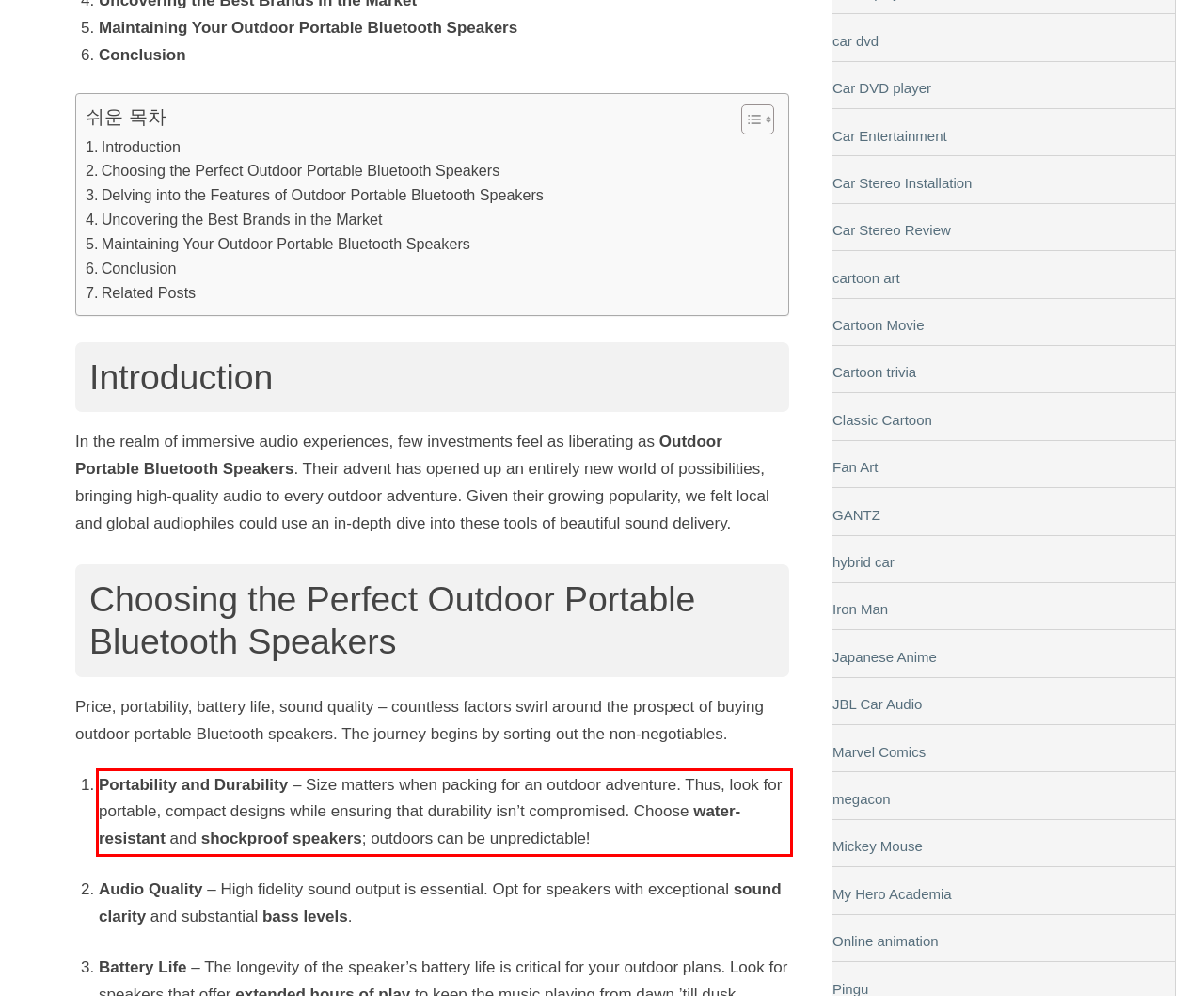You have a screenshot of a webpage with a red bounding box. Identify and extract the text content located inside the red bounding box.

Portability and Durability – Size matters when packing for an outdoor adventure. Thus, look for portable, compact designs while ensuring that durability isn’t compromised. Choose water-resistant and shockproof speakers; outdoors can be unpredictable!